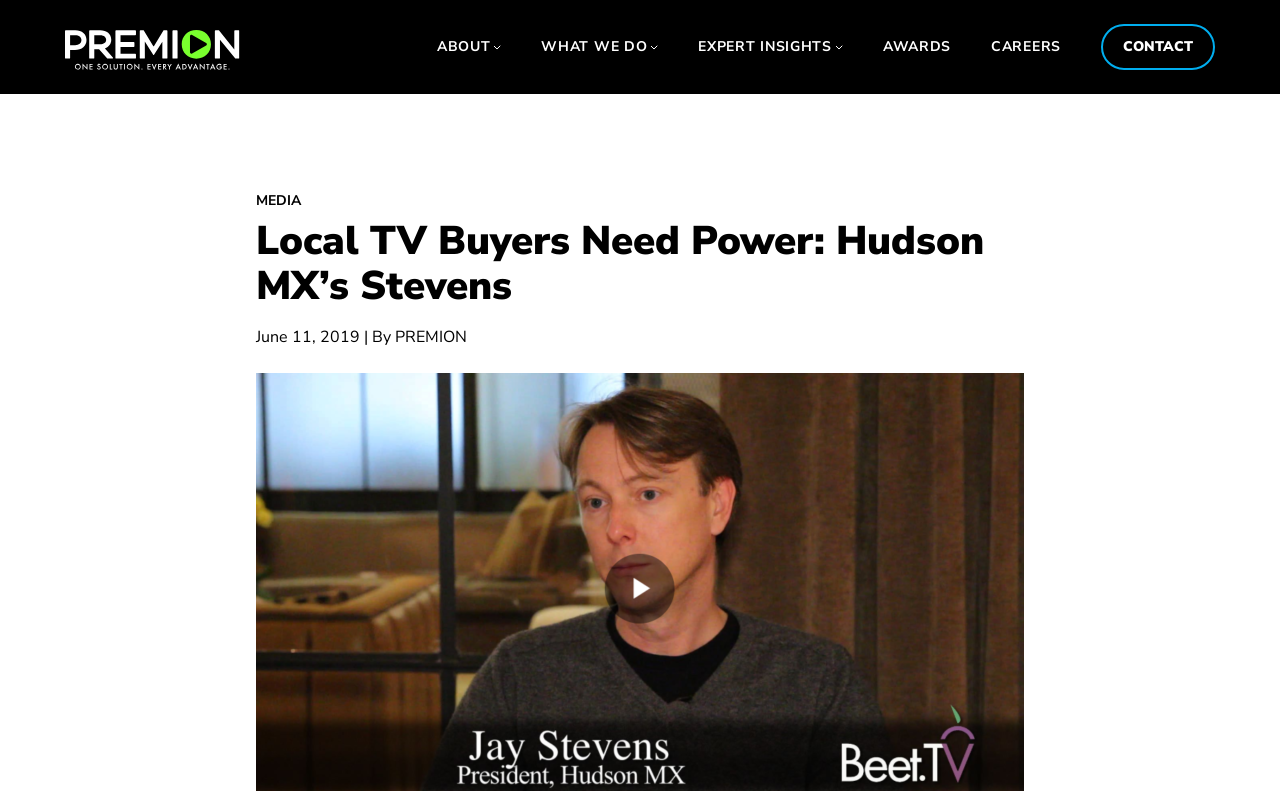How many main navigation links are there?
Using the visual information, answer the question in a single word or phrase.

5